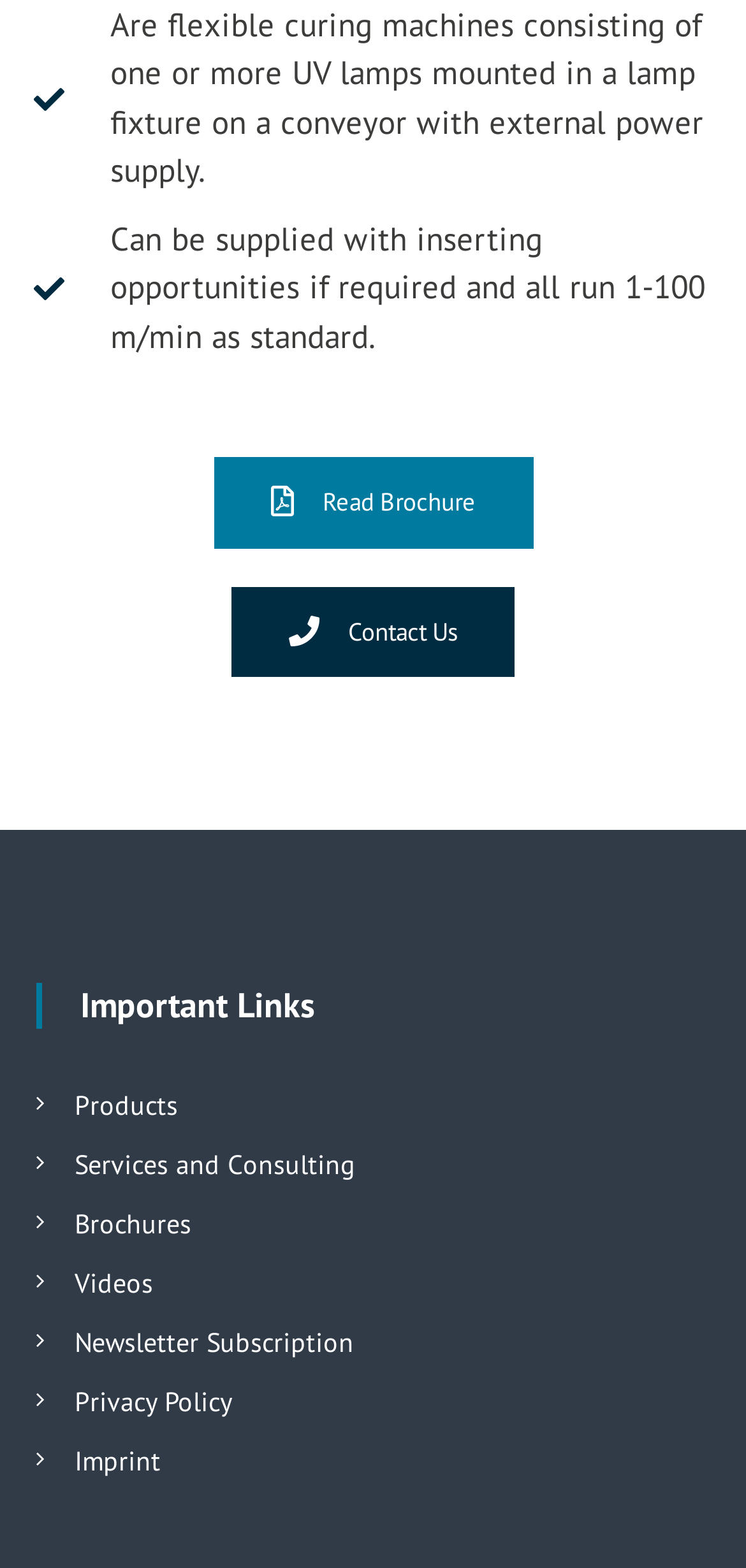Give a one-word or one-phrase response to the question:
What is the purpose of the 'Read Brochure' link?

To read a brochure